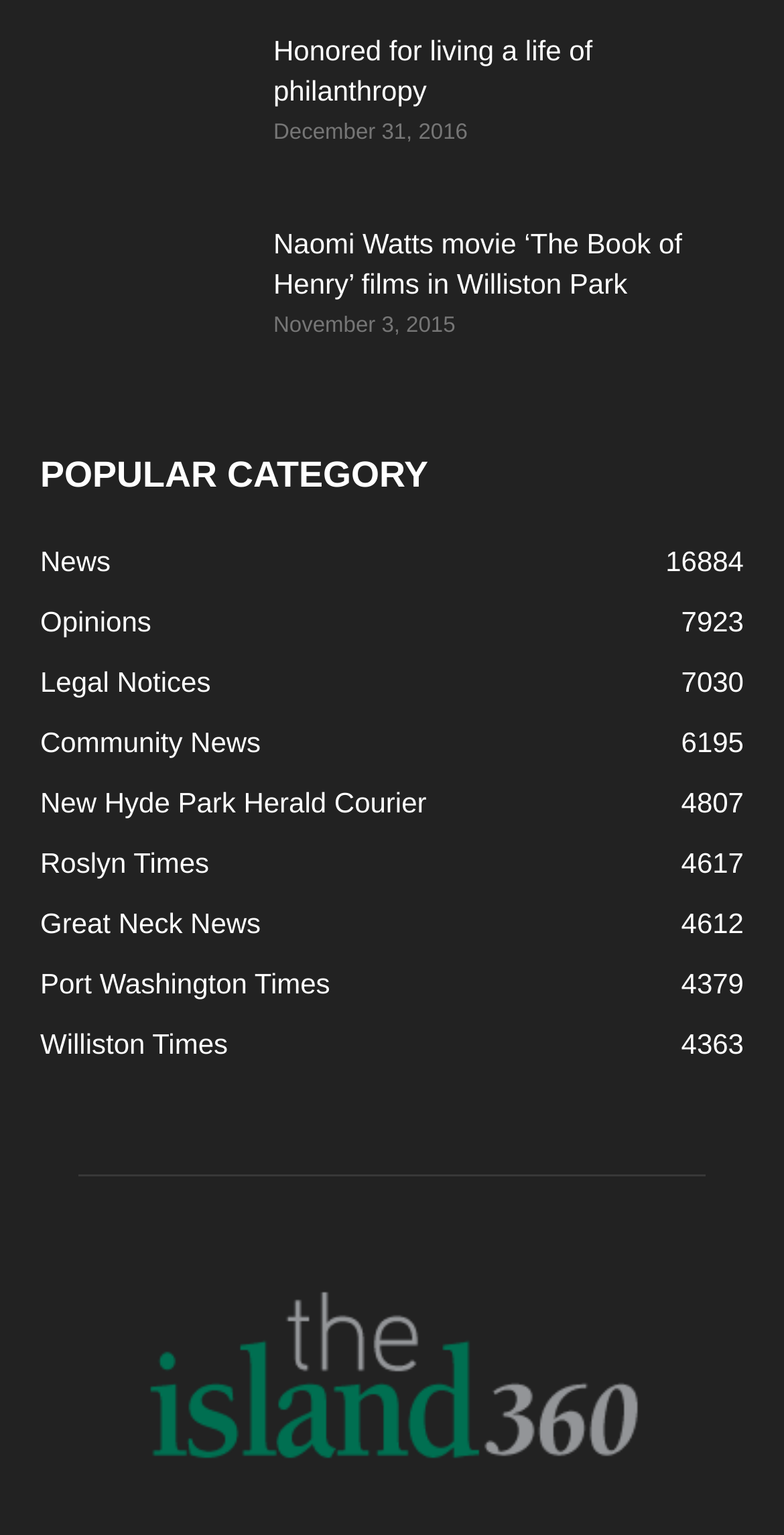Could you determine the bounding box coordinates of the clickable element to complete the instruction: "View news in the category of Community News"? Provide the coordinates as four float numbers between 0 and 1, i.e., [left, top, right, bottom].

[0.051, 0.473, 0.333, 0.494]